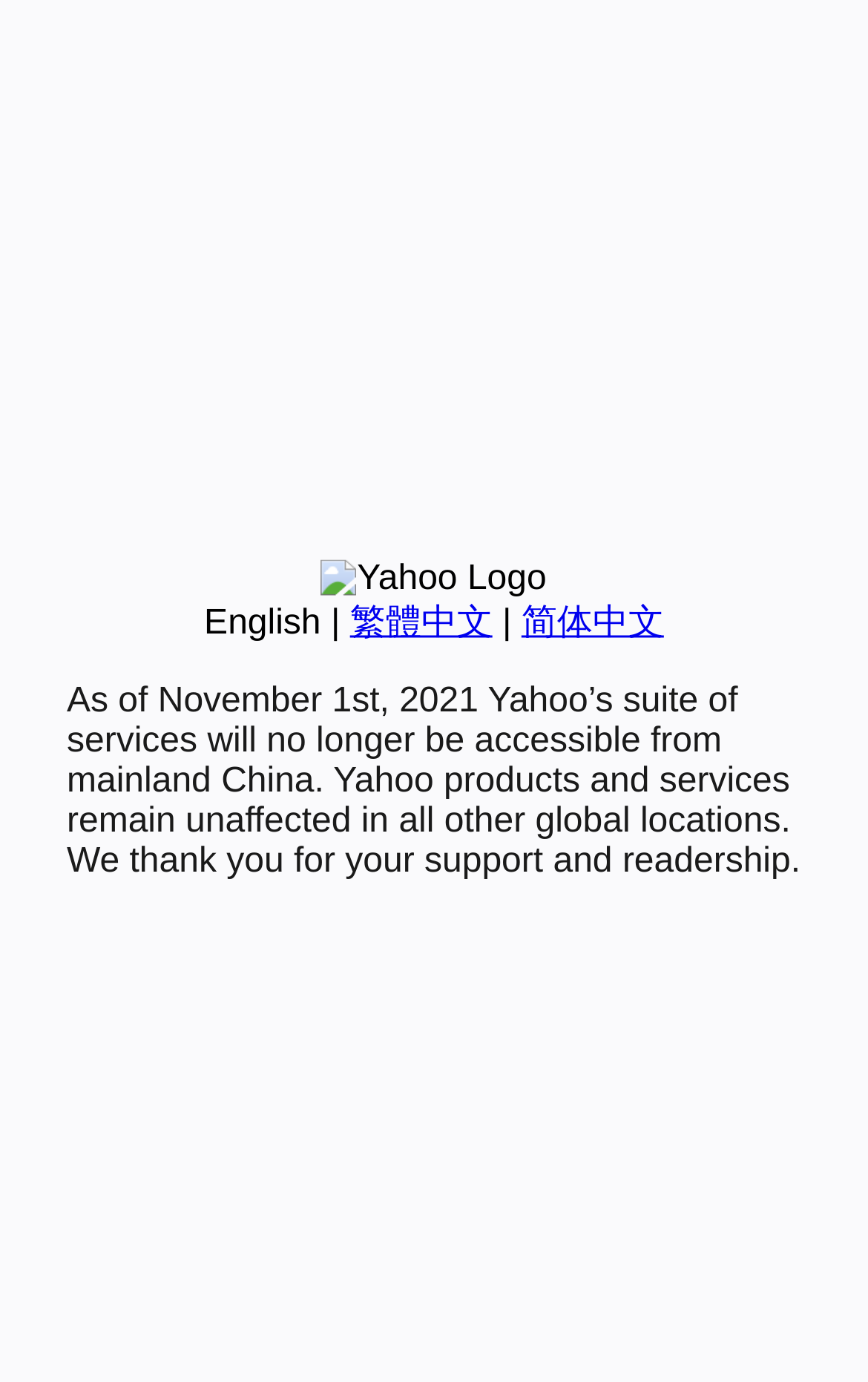Extract the bounding box for the UI element that matches this description: "简体中文".

[0.601, 0.437, 0.765, 0.465]